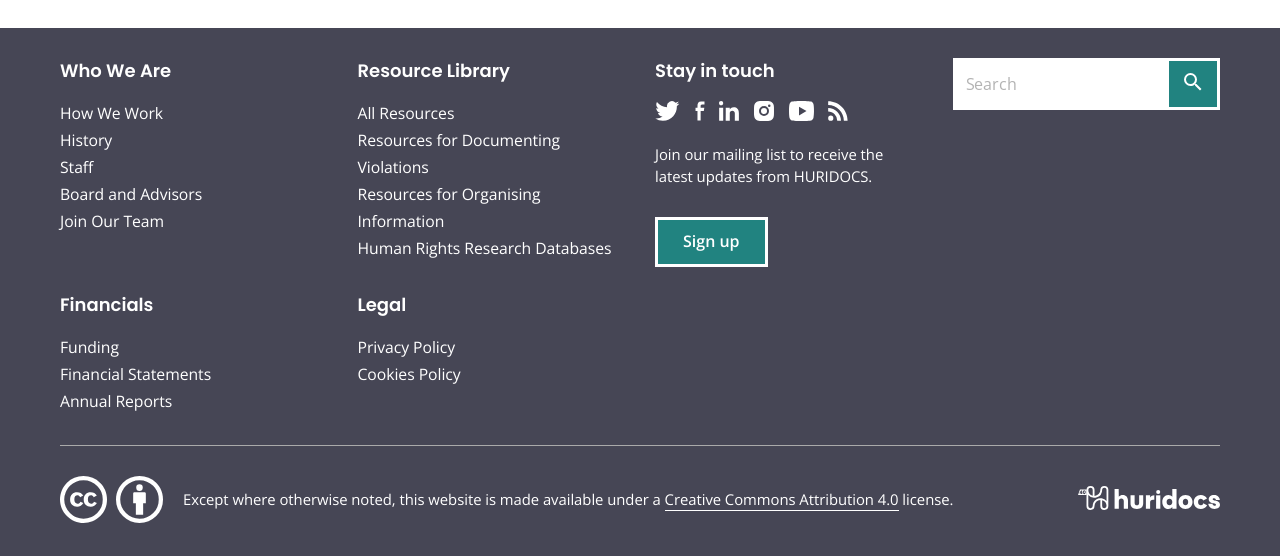Determine the bounding box for the described HTML element: "Does Minecraft Have Voice Chat?". Ensure the coordinates are four float numbers between 0 and 1 in the format [left, top, right, bottom].

None